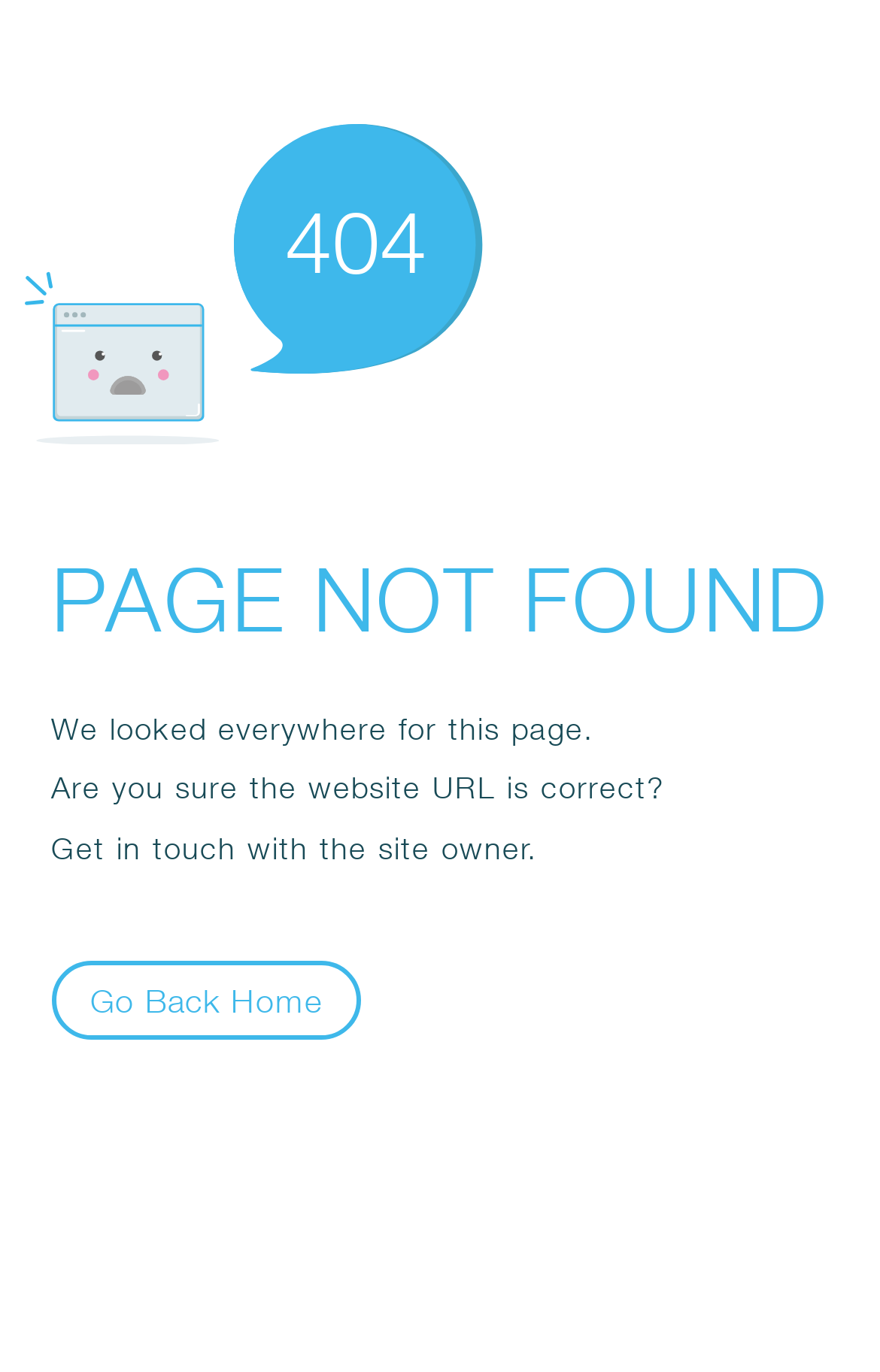What is the error code displayed?
Please provide a comprehensive and detailed answer to the question.

The error code is displayed as a static text '404' within an SvgRoot element, which is a child of the Root Element 'Error'.